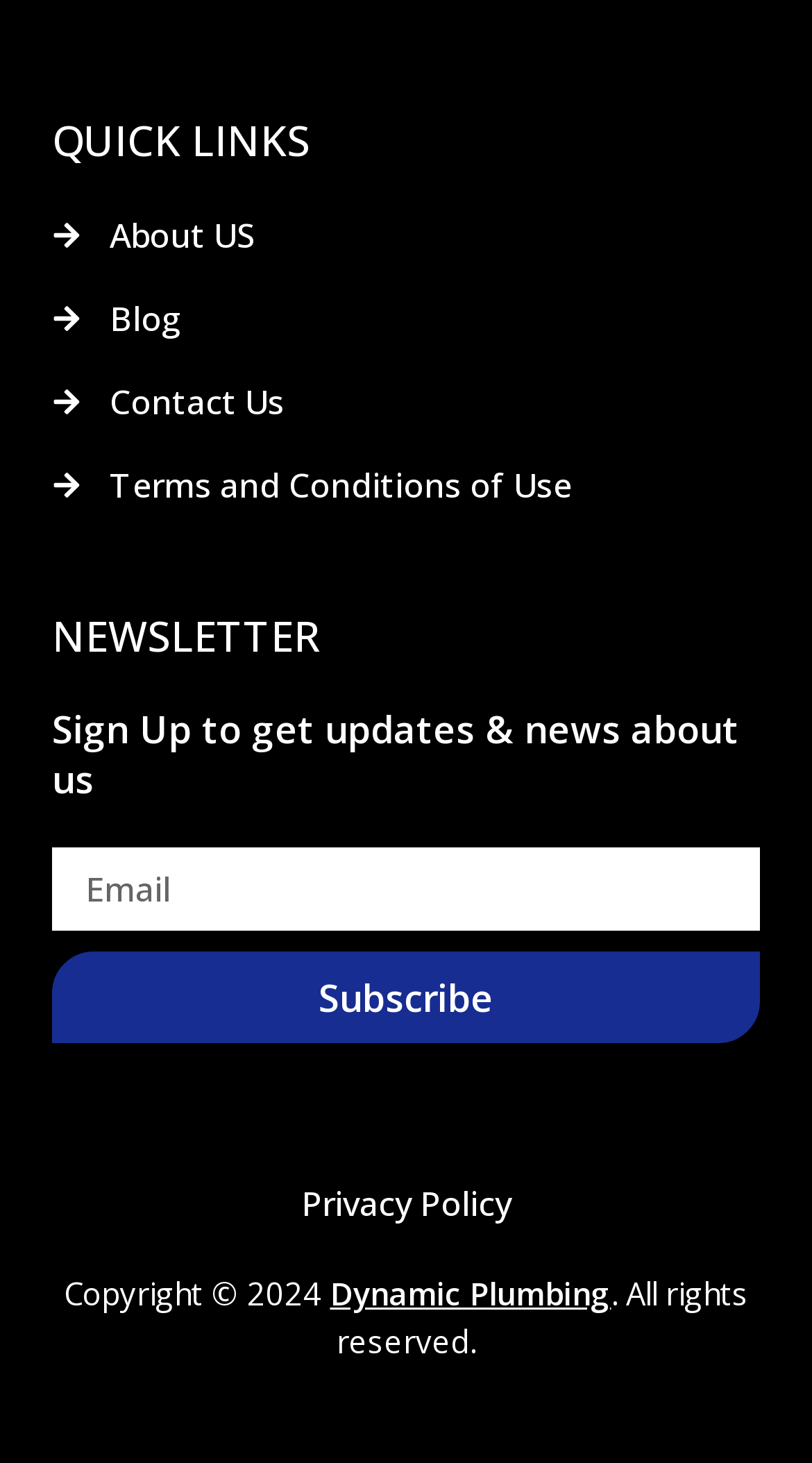Determine the bounding box coordinates for the region that must be clicked to execute the following instruction: "Read Terms and Conditions of Use".

[0.064, 0.315, 0.936, 0.349]